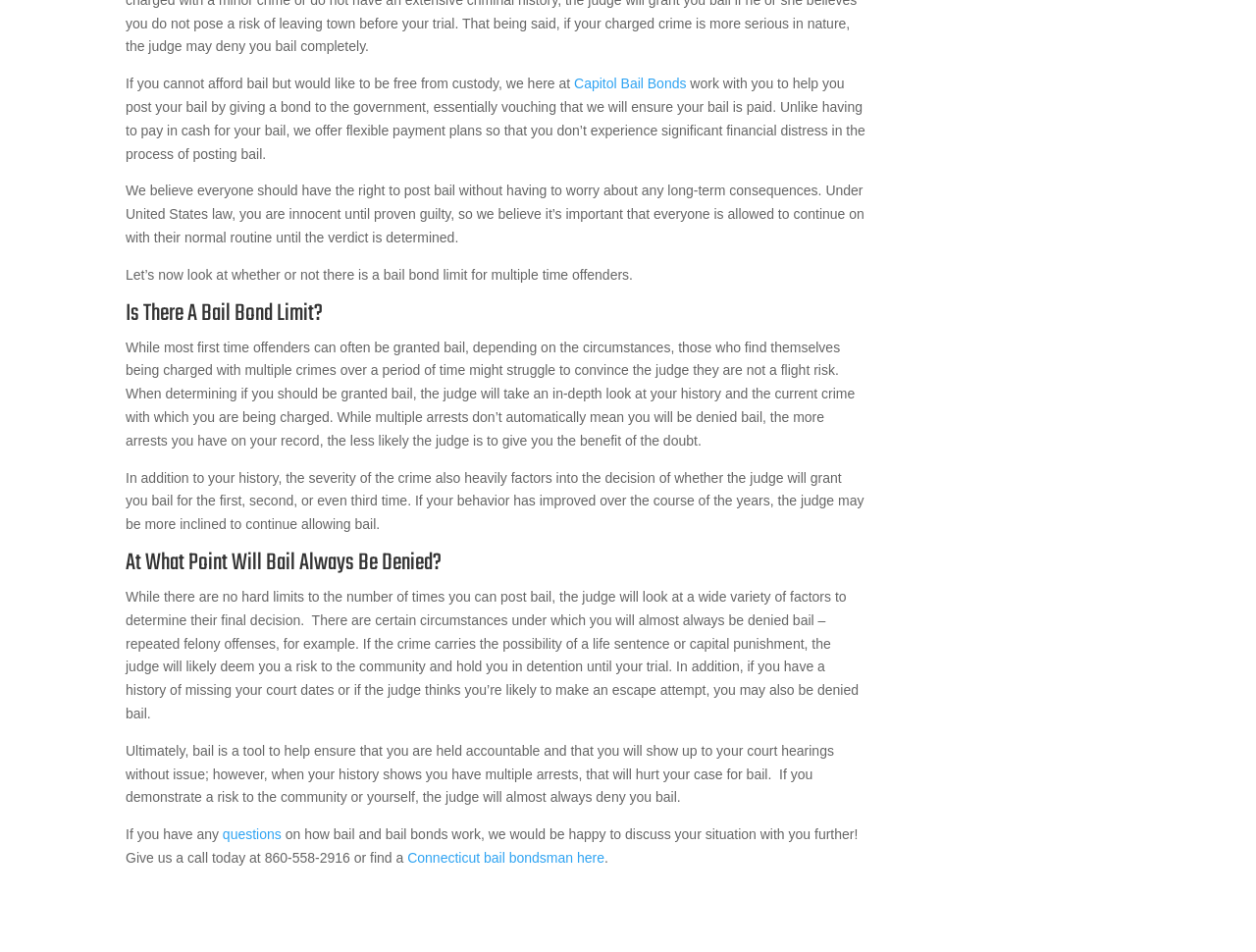Determine the bounding box coordinates for the UI element matching this description: "Connecticut bail bondsman here".

[0.324, 0.893, 0.481, 0.909]